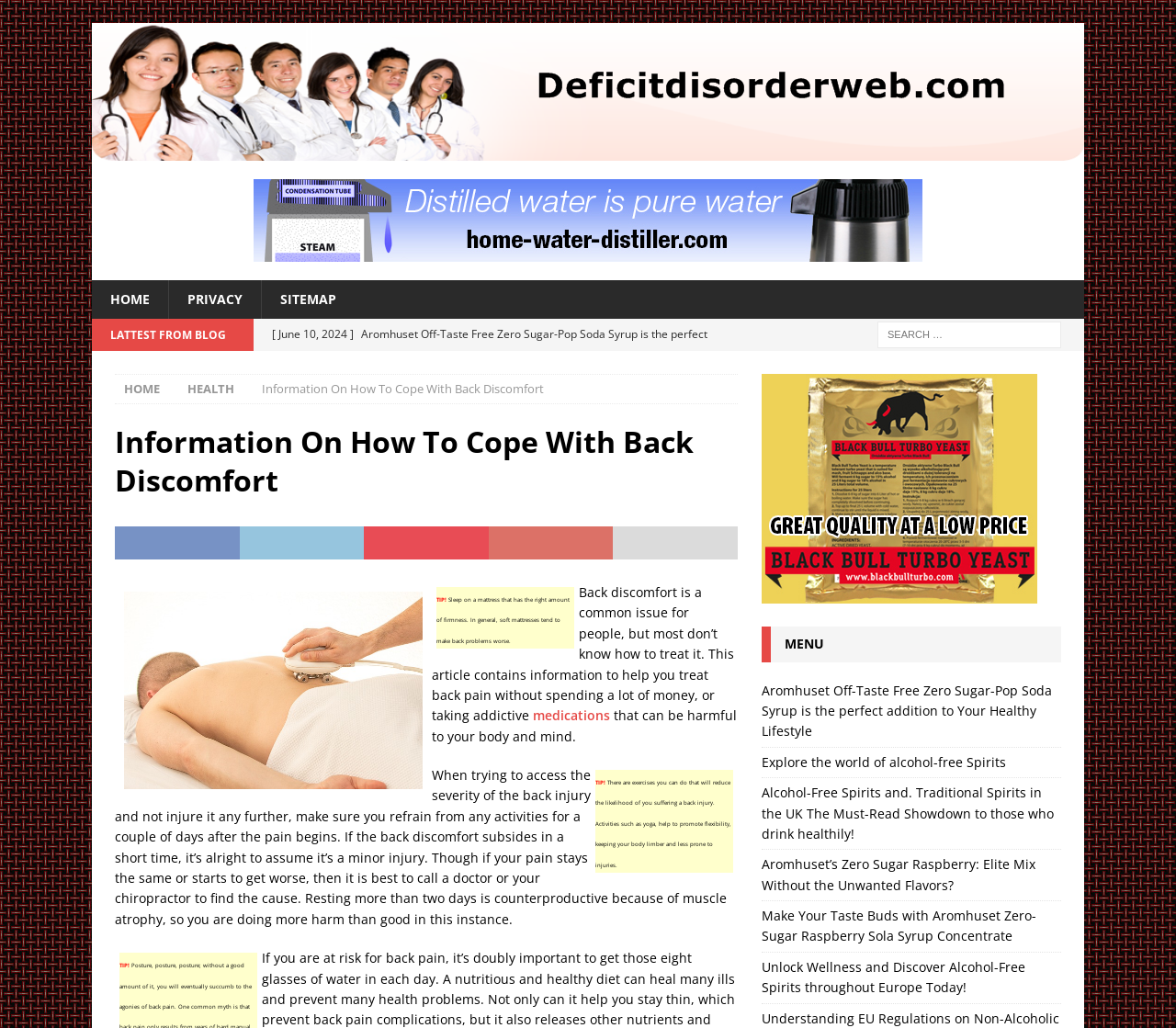Find the bounding box coordinates of the area to click in order to follow the instruction: "Visit the home page".

[0.078, 0.273, 0.143, 0.31]